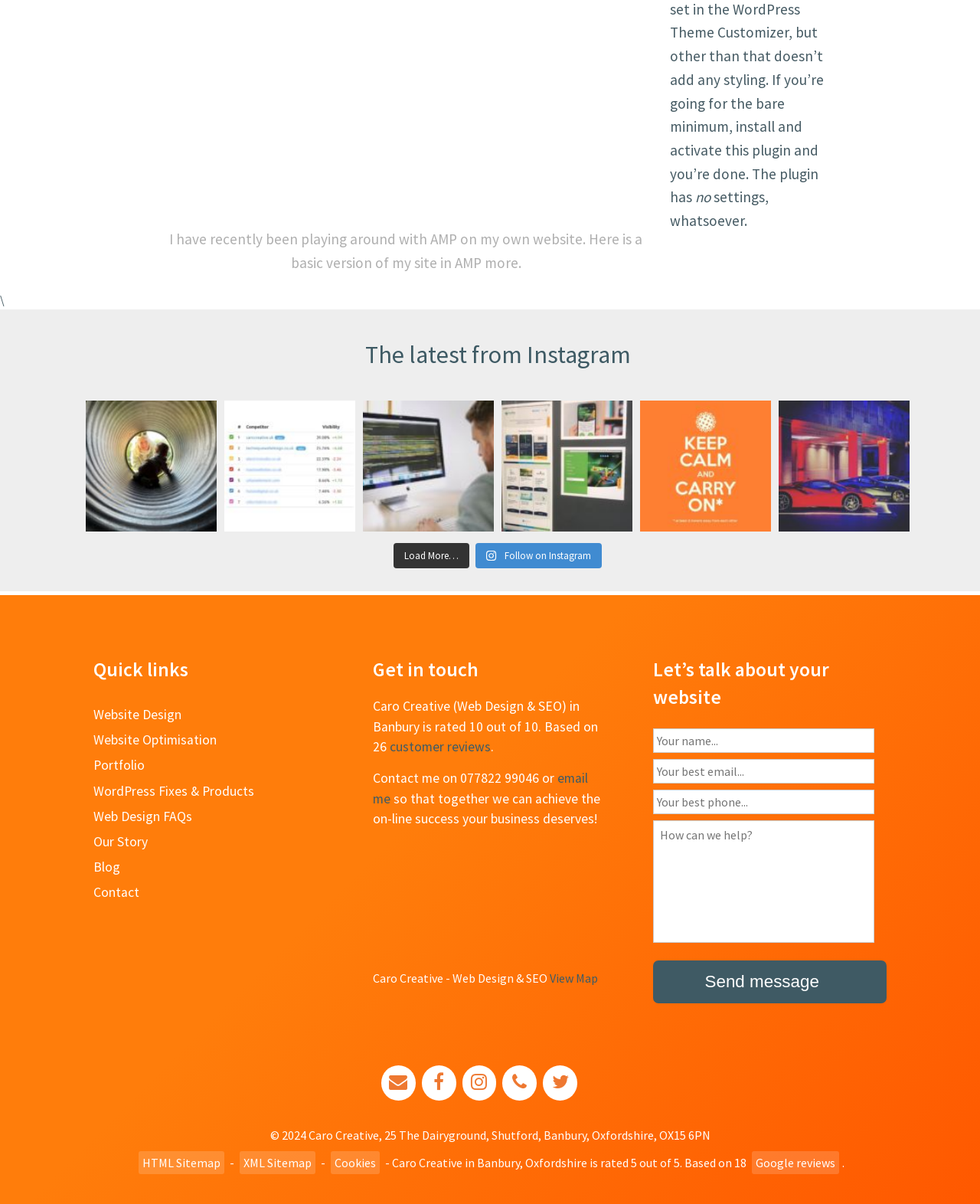Using the elements shown in the image, answer the question comprehensively: What is the location of Caro Creative?

The location of Caro Creative can be found in the 'Get in touch' section, where it says 'Caro Creative (Web Design & SEO) in Banbury'.